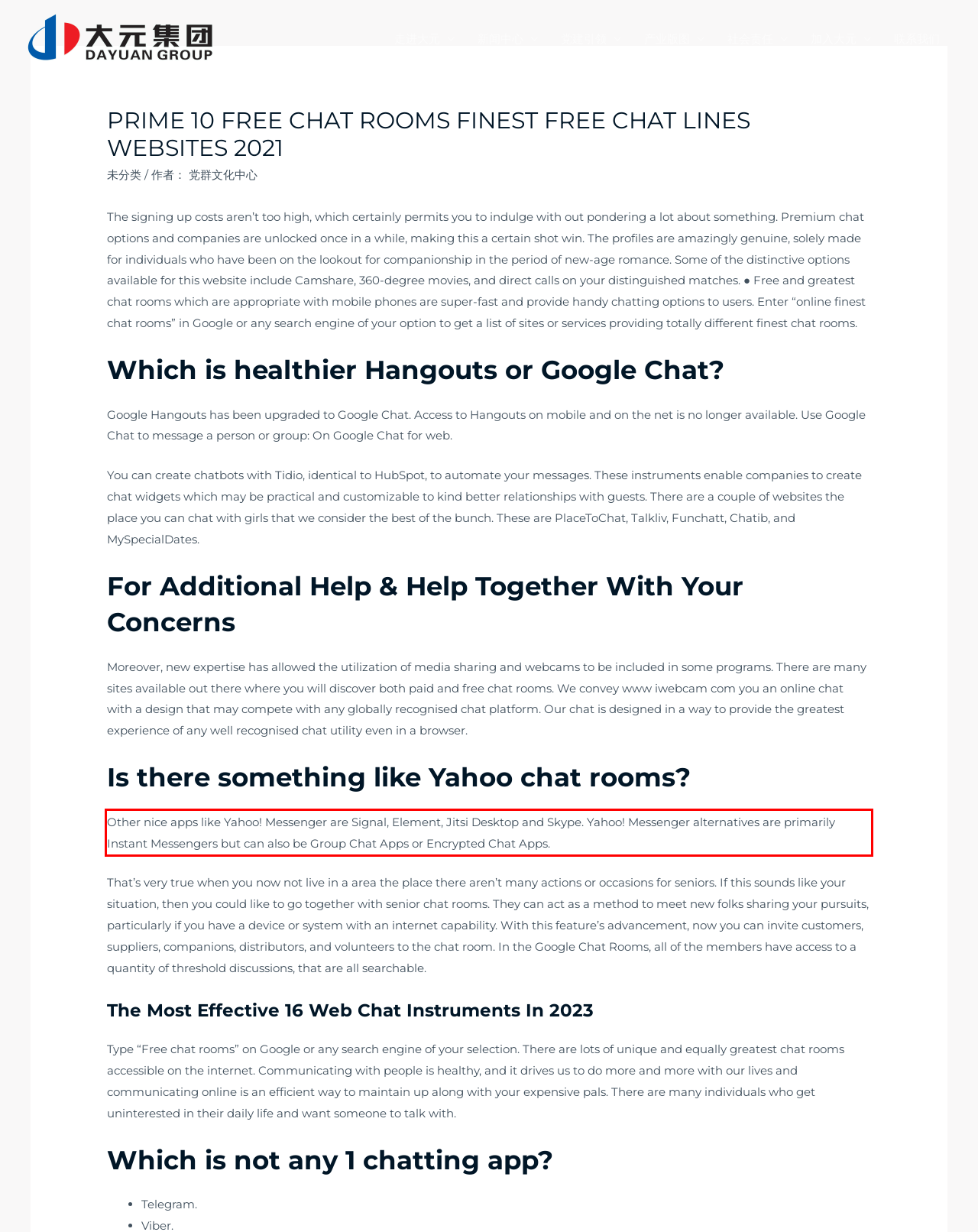Please take the screenshot of the webpage, find the red bounding box, and generate the text content that is within this red bounding box.

Other nice apps like Yahoo! Messenger are Signal, Element, Jitsi Desktop and Skype. Yahoo! Messenger alternatives are primarily Instant Messengers but can also be Group Chat Apps or Encrypted Chat Apps.